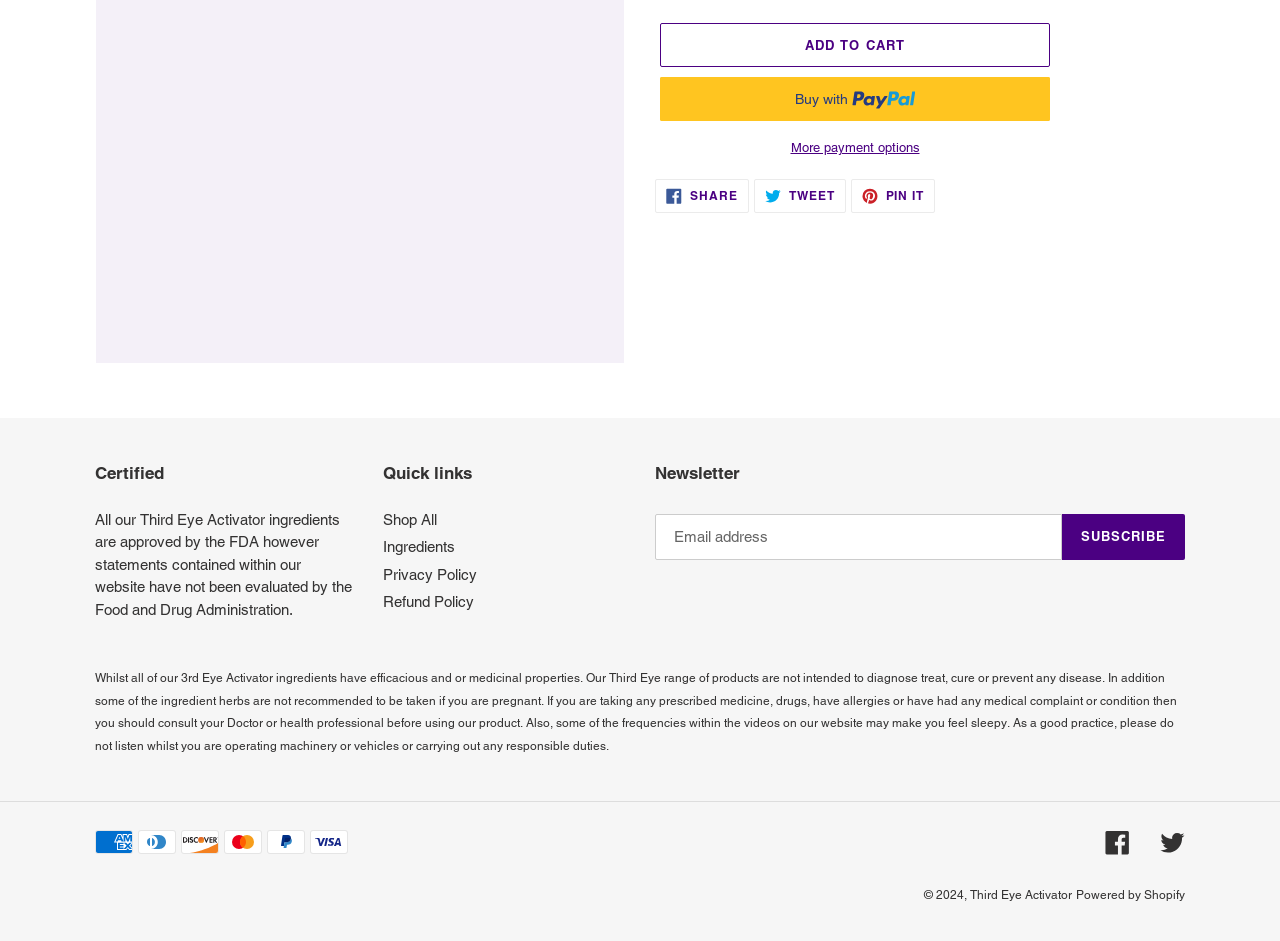Please determine the bounding box coordinates of the area that needs to be clicked to complete this task: 'Share on Facebook'. The coordinates must be four float numbers between 0 and 1, formatted as [left, top, right, bottom].

[0.512, 0.19, 0.585, 0.226]